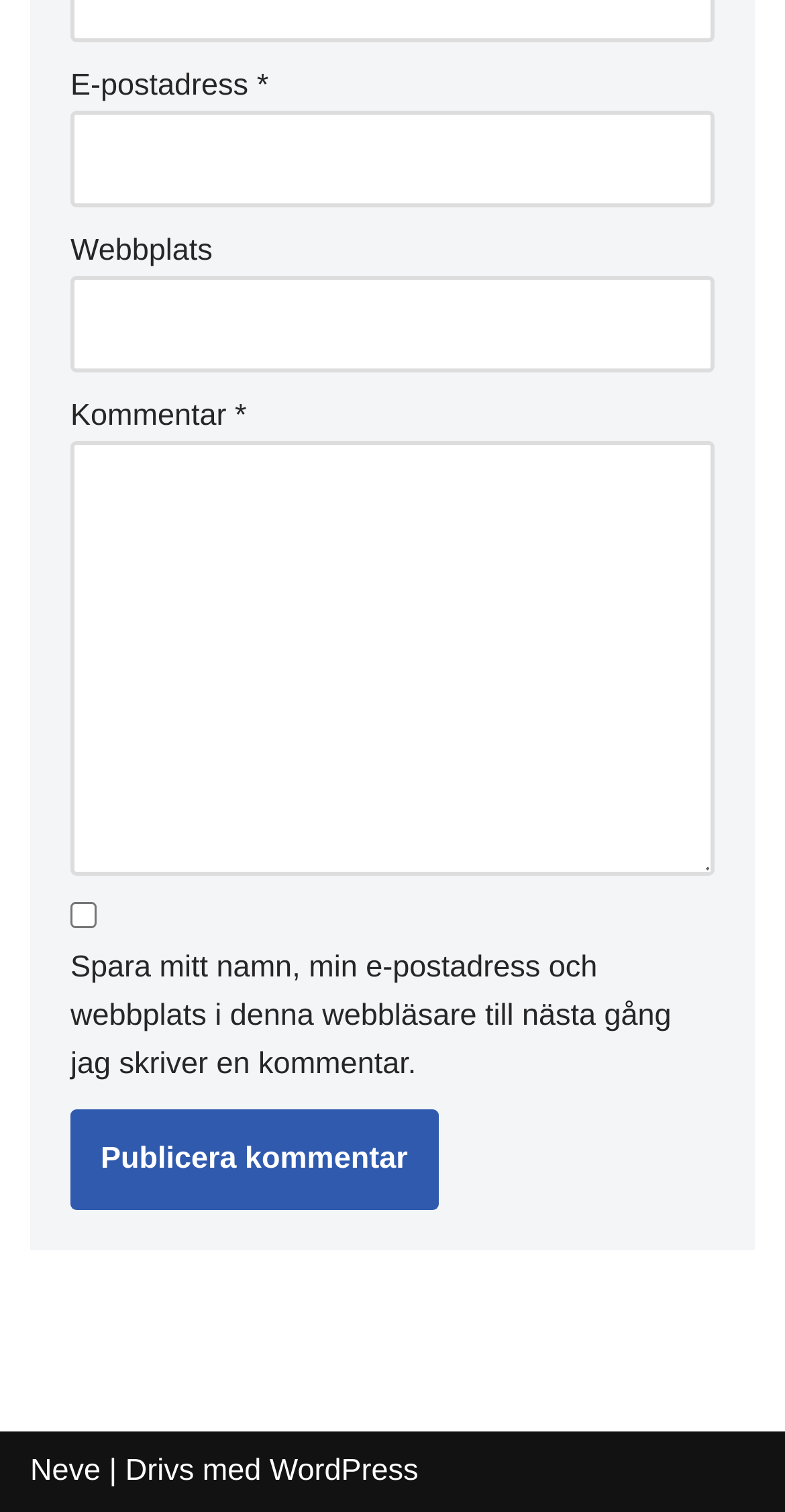What is the label of the first text box?
Could you answer the question with a detailed and thorough explanation?

The first text box is labeled 'E-postadress' which is Swedish for 'Email address'. This suggests that the user is expected to enter their email address in this field.